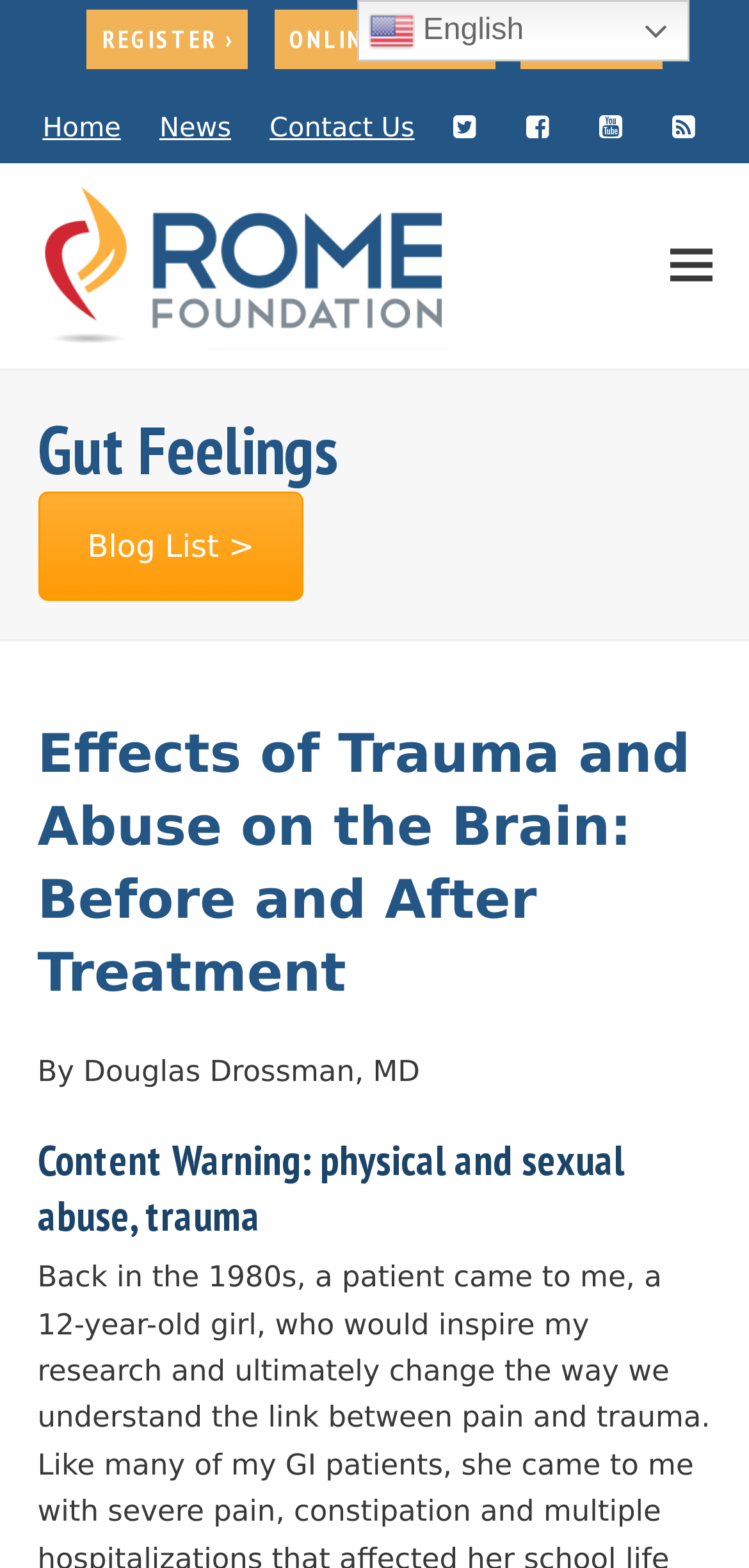Please mark the clickable region by giving the bounding box coordinates needed to complete this instruction: "Toggle the mobile menu".

[0.894, 0.159, 0.95, 0.18]